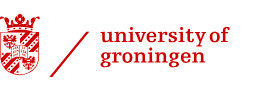Based on the image, provide a detailed and complete answer to the question: 
Where is the logo often used?

The logo of the University of Groningen is often used in official publications and on the university's website, representing its commitment to excellence in higher education and research.